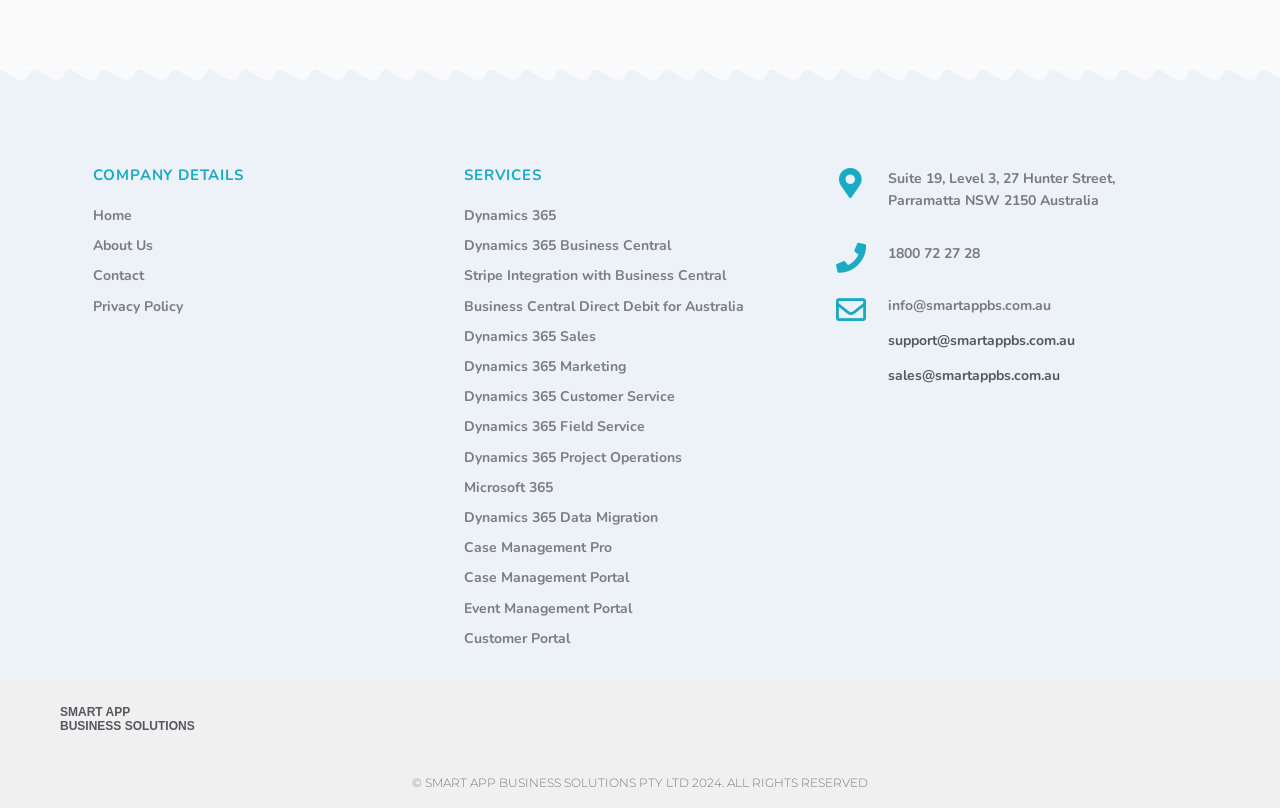How many email addresses are provided?
Examine the webpage screenshot and provide an in-depth answer to the question.

I searched for email addresses on the webpage and found three: 'info@smartappbs.com.au', 'support@smartappbs.com.au', and 'sales@smartappbs.com.au'.